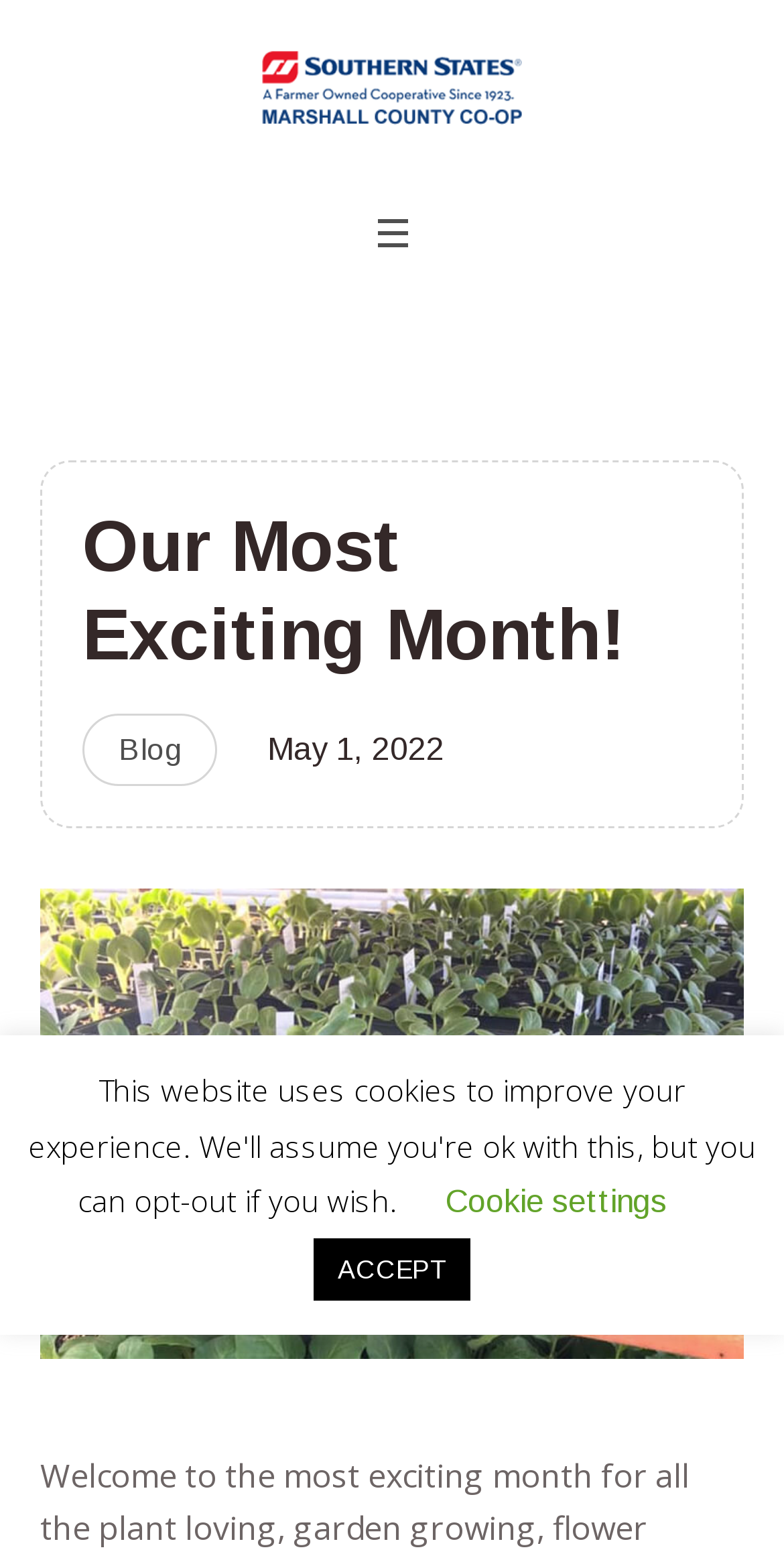Create a detailed summary of all the visual and textual information on the webpage.

The webpage is about the Marshall County Co-op, with a focus on the month of May being an exciting time for plant lovers and gardeners. At the top left of the page, there is a link to the Marshall County Co-op, accompanied by an image with the same name. Below this, there is a large header that spans most of the page, with the title "Our Most Exciting Month!".

To the right of the header, there are two links: one labeled "Blog" and another with the date "May 1, 2022". Below the header, there is a large figure that takes up most of the page, containing a link to "Our Most Exciting Month!" and an image with the same name.

At the bottom of the page, there are two buttons: "Cookie settings" and "ACCEPT", positioned side by side. The "Cookie settings" button is on the left, and the "ACCEPT" button is on the right.